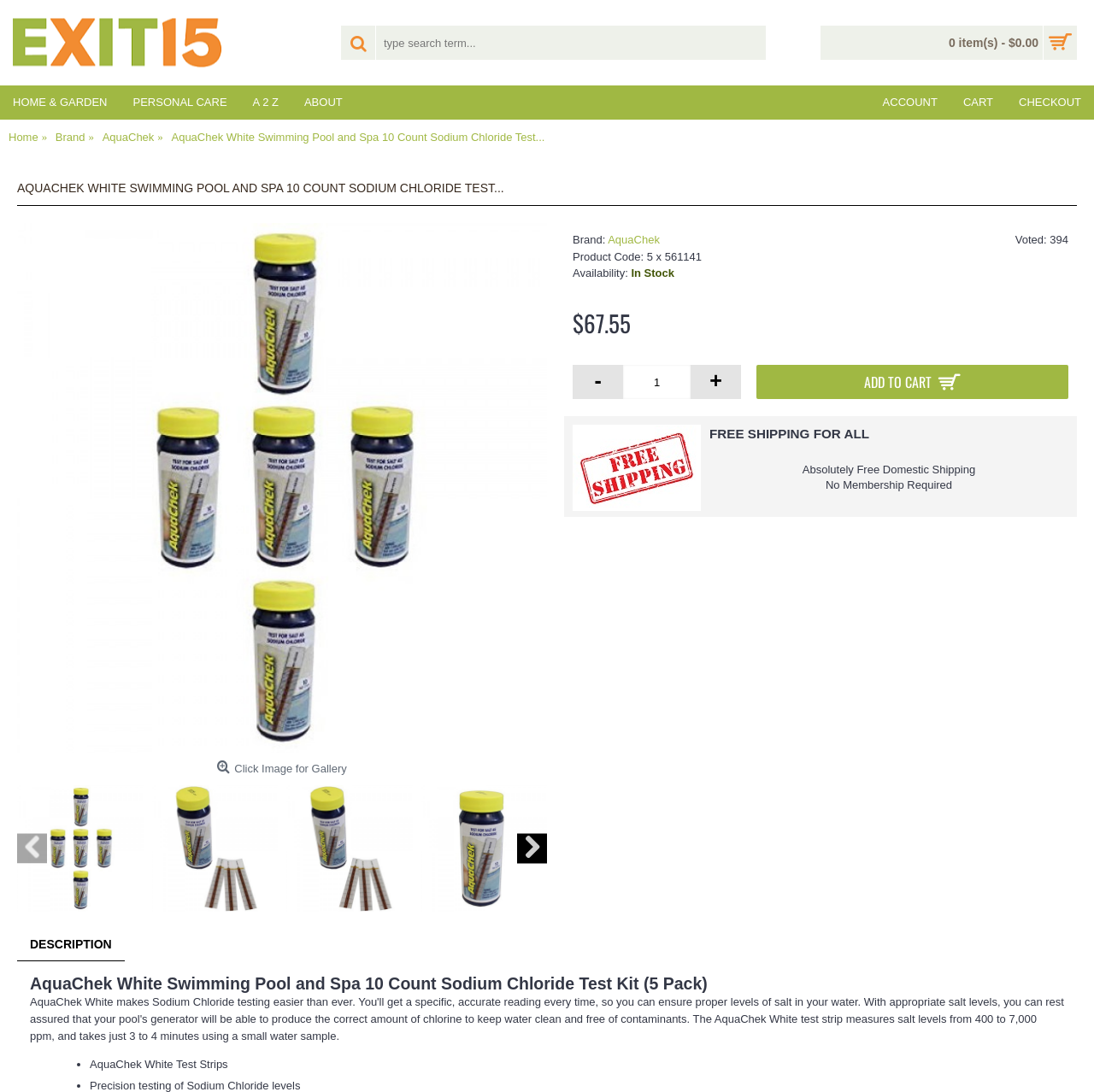Please provide the bounding box coordinates for the UI element as described: "name="search" placeholder="type search term..."". The coordinates must be four floats between 0 and 1, represented as [left, top, right, bottom].

[0.312, 0.023, 0.7, 0.055]